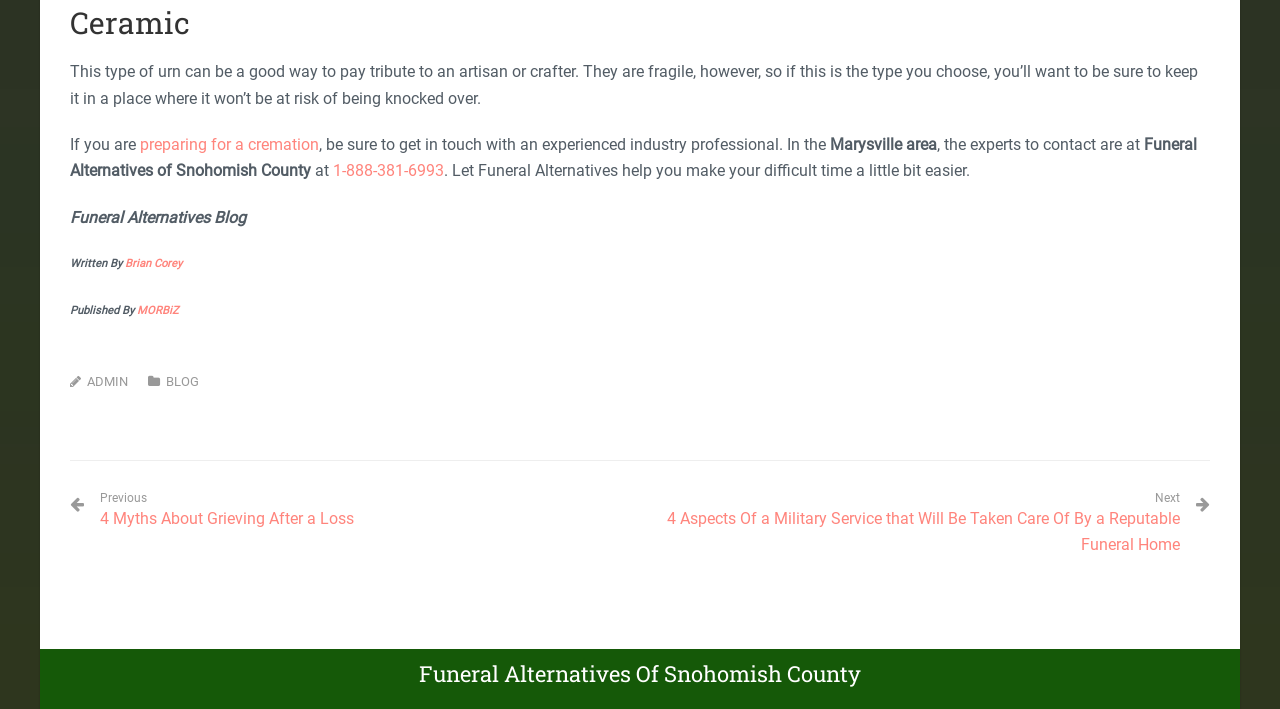Bounding box coordinates are specified in the format (top-left x, top-left y, bottom-right x, bottom-right y). All values are floating point numbers bounded between 0 and 1. Please provide the bounding box coordinate of the region this sentence describes: Brian Corey

[0.098, 0.363, 0.142, 0.381]